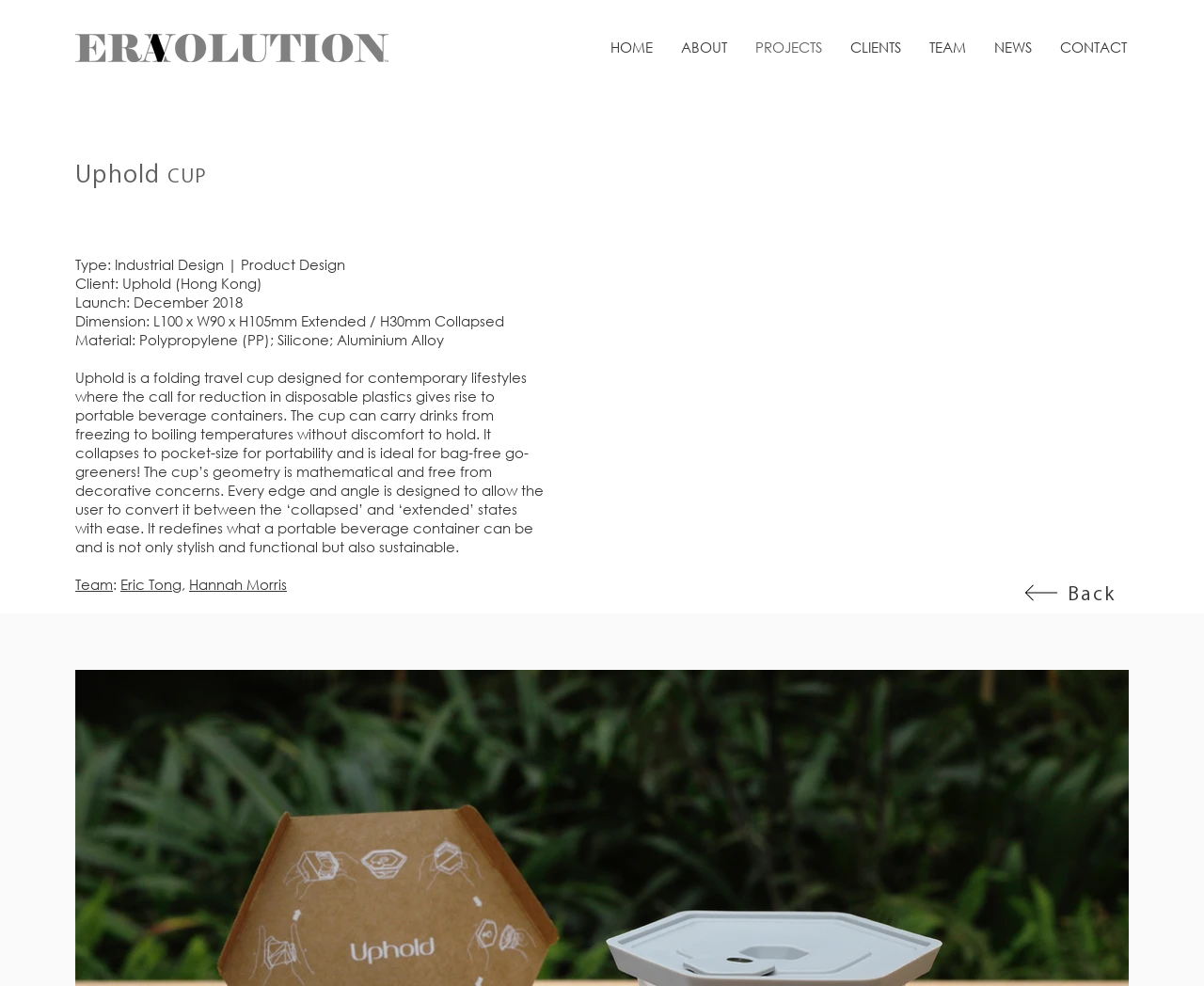Please reply to the following question using a single word or phrase: 
What is the name of the product?

Uphold Cup